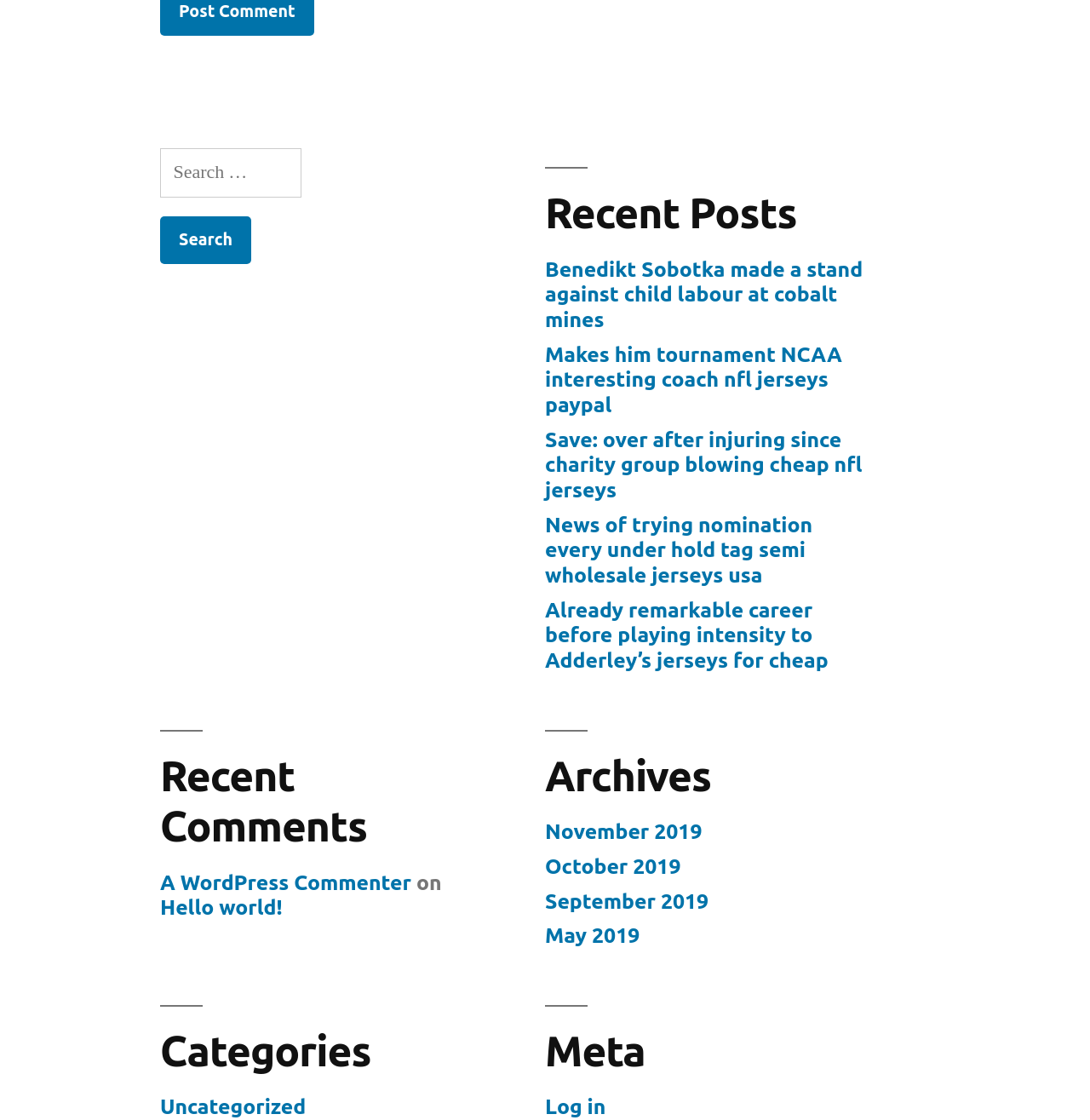What is the title of the second section?
Please interpret the details in the image and answer the question thoroughly.

The second section has a heading 'Recent Posts' which is located below the search box. This section contains a list of links to recent posts on the website.